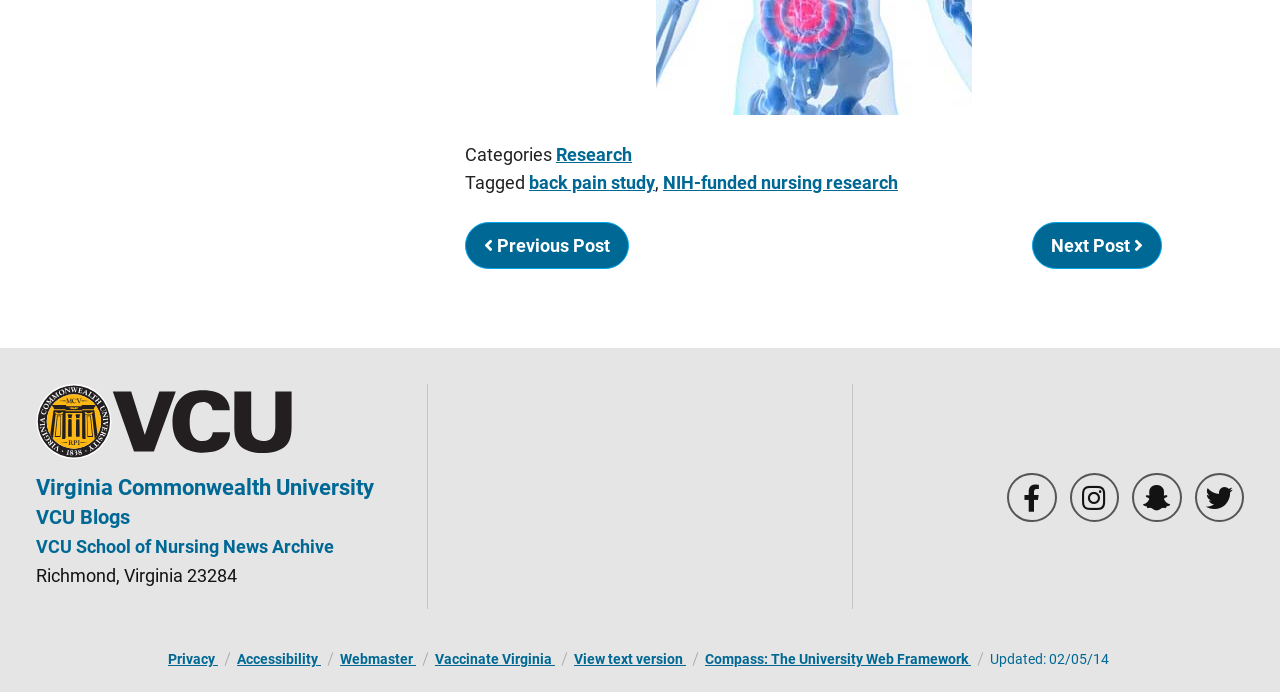What is the category of the research?
Please interpret the details in the image and answer the question thoroughly.

The category of the research can be determined by looking at the links provided on the webpage. The link 'back pain pic' and 'back pain study' suggest that the research is related to back pain.